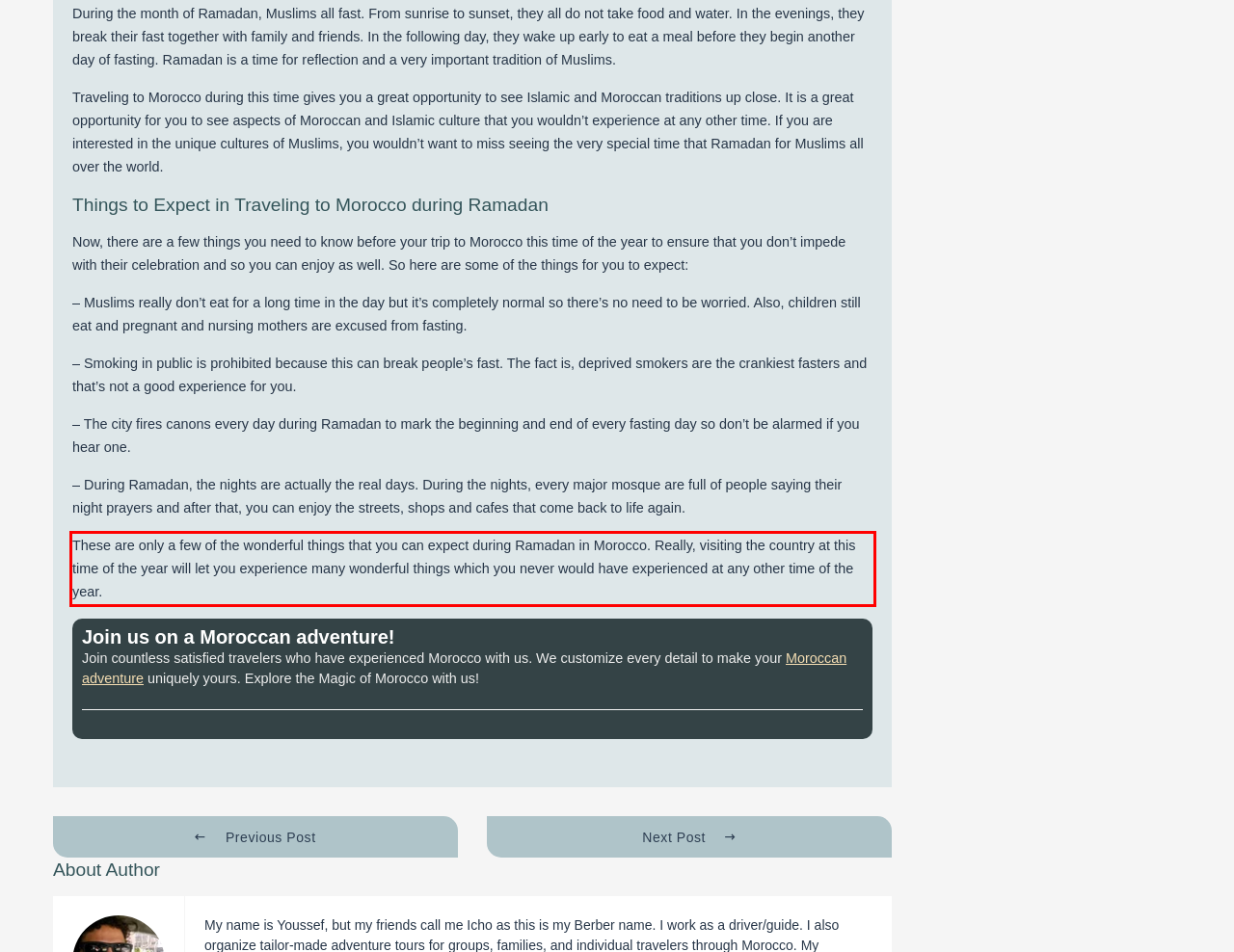Look at the screenshot of the webpage, locate the red rectangle bounding box, and generate the text content that it contains.

These are only a few of the wonderful things that you can expect during Ramadan in Morocco. Really, visiting the country at this time of the year will let you experience many wonderful things which you never would have experienced at any other time of the year.